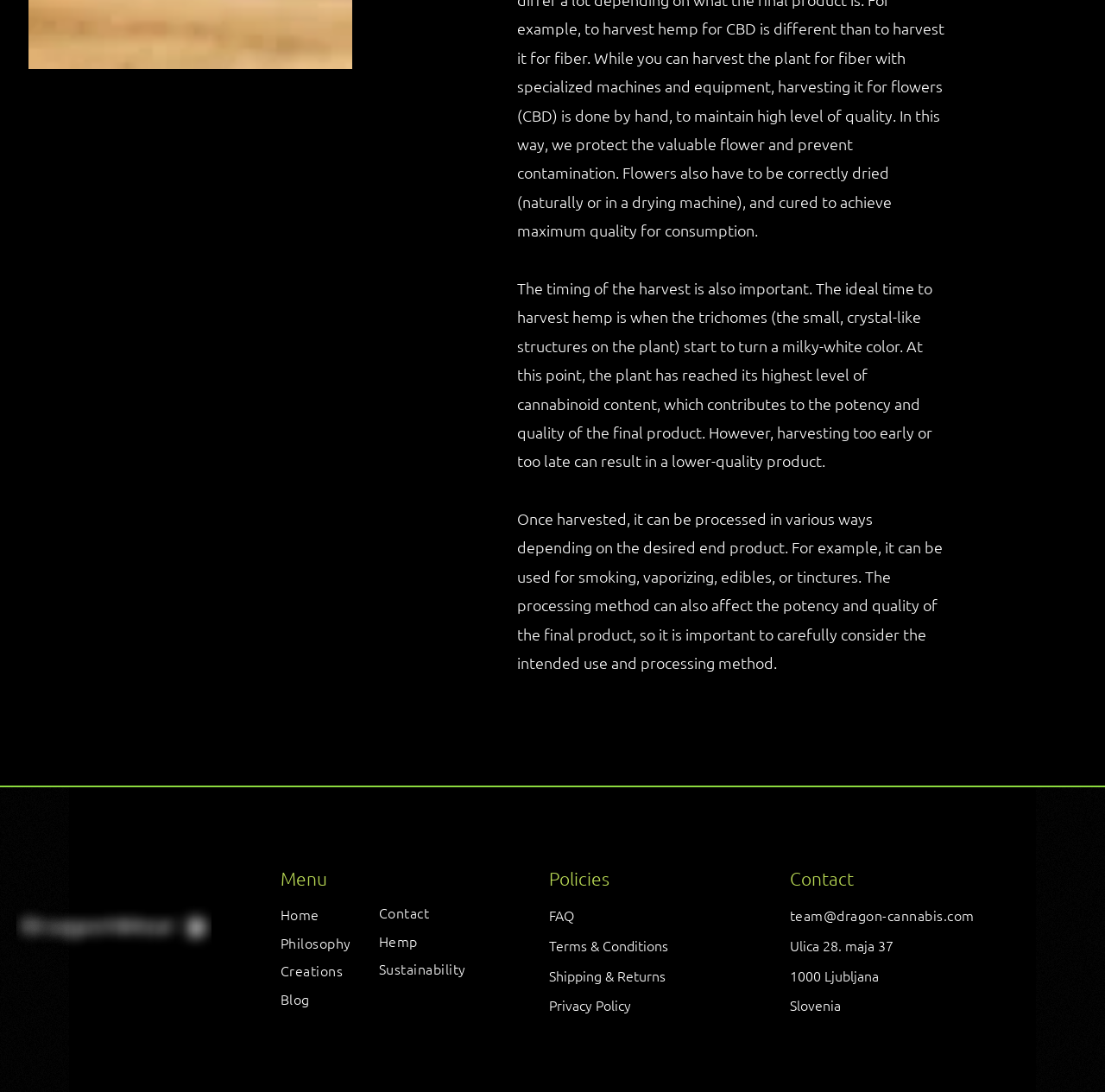Answer the question using only one word or a concise phrase: What is the address of the company?

Ulica 28. maja 37, 1000 Ljubljana, Slovenia